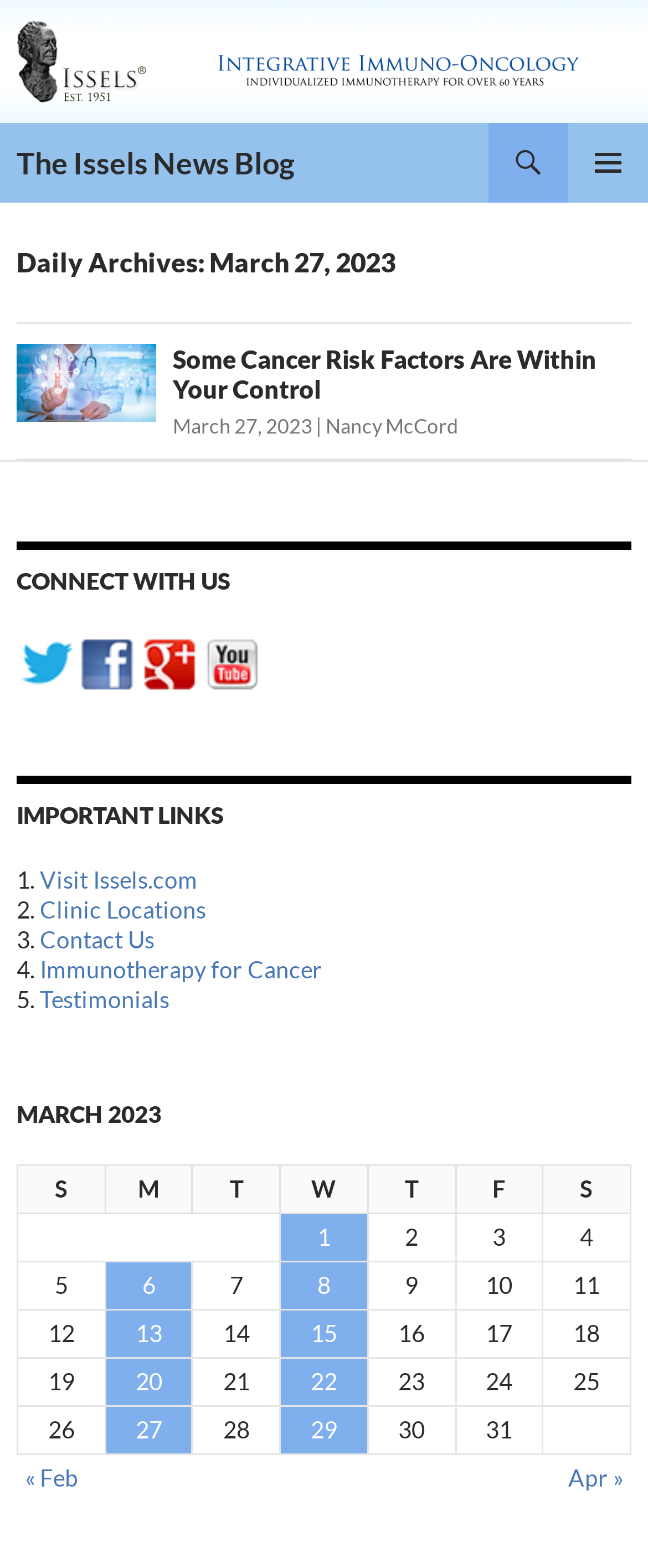Answer the question with a brief word or phrase:
Who is the author of the current blog post?

Nancy McCord